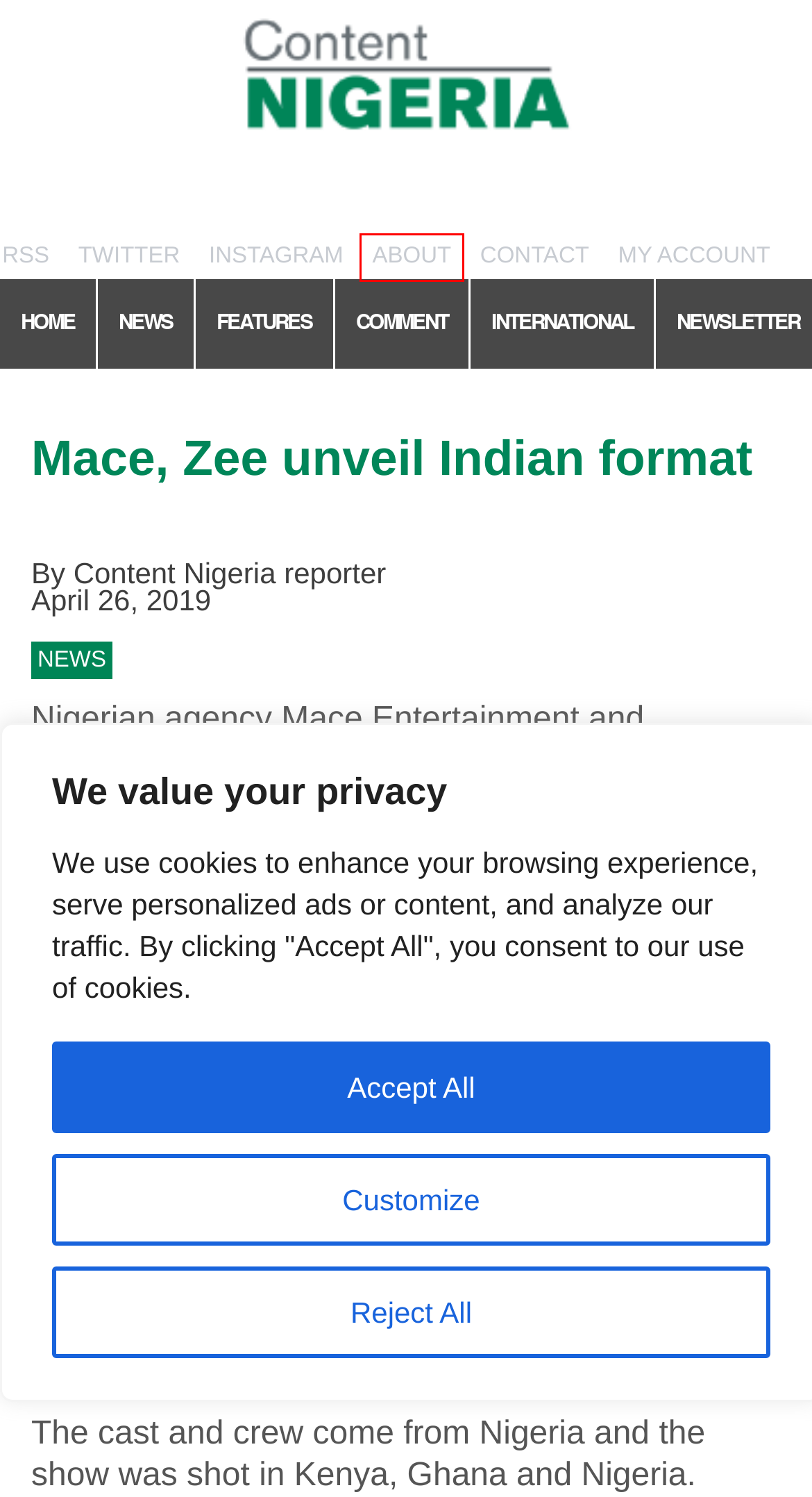You have a screenshot of a webpage with an element surrounded by a red bounding box. Choose the webpage description that best describes the new page after clicking the element inside the red bounding box. Here are the candidates:
A. Content Nigeria
B. Features | Content Nigeria
C. About | Content Nigeria
D. Your Profile | Content Nigeria
E. News | Content Nigeria
F. Comment | Content Nigeria
G. INTERNATIONAL NEWS FROM C21Media.net | Content Nigeria
H. Contact | Content Nigeria

C